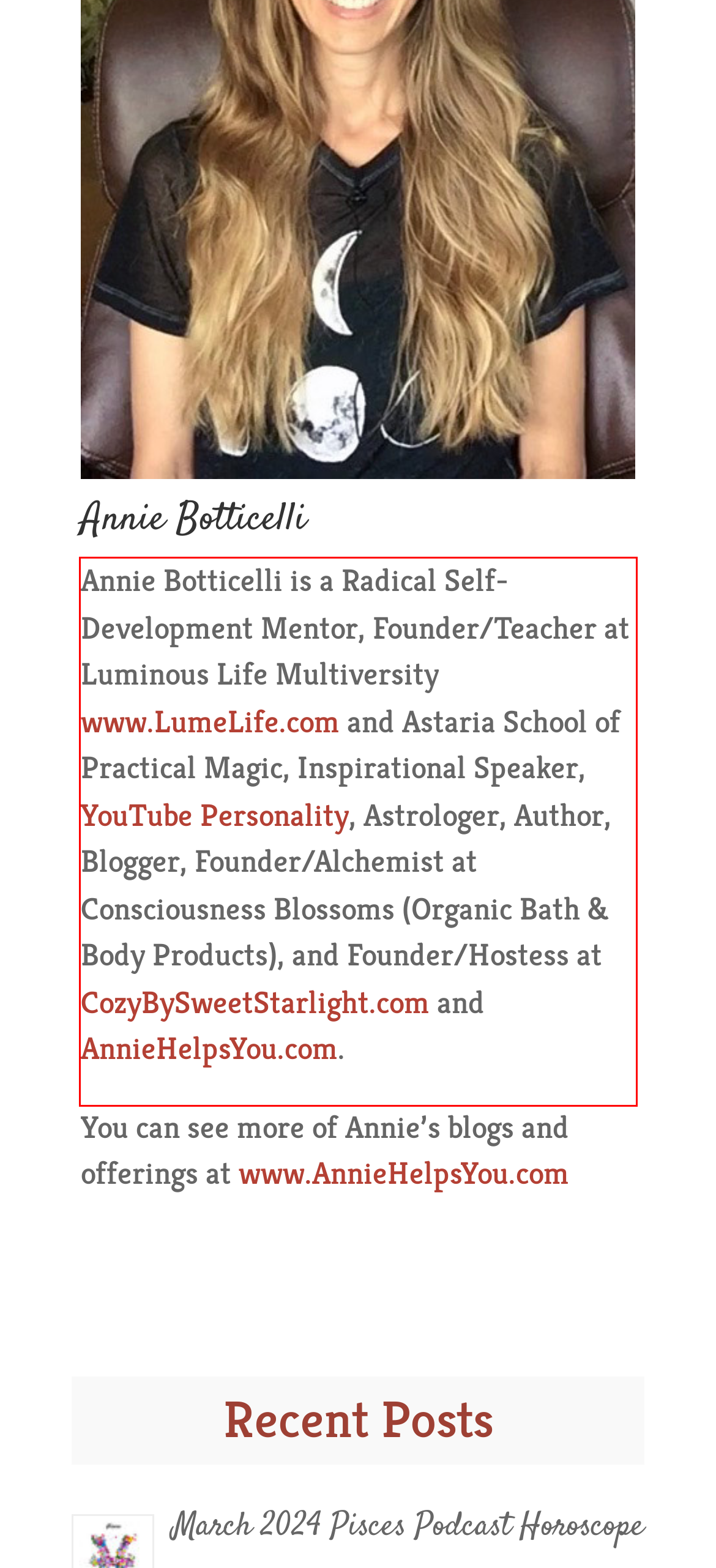By examining the provided screenshot of a webpage, recognize the text within the red bounding box and generate its text content.

Annie Botticelli is a Radical Self-Development Mentor, Founder/Teacher at Luminous Life Multiversity www.LumeLife.com​ and Astaria School of Practical Magic, Inspirational Speaker, YouTube Personality, Astrologer, Author, Blogger, Founder/Alchemist at Consciousness Blossoms (Organic Bath & Body Products), and Founder/Hostess at CozyBySweetStarlight.com and AnnieHelpsYou.com.